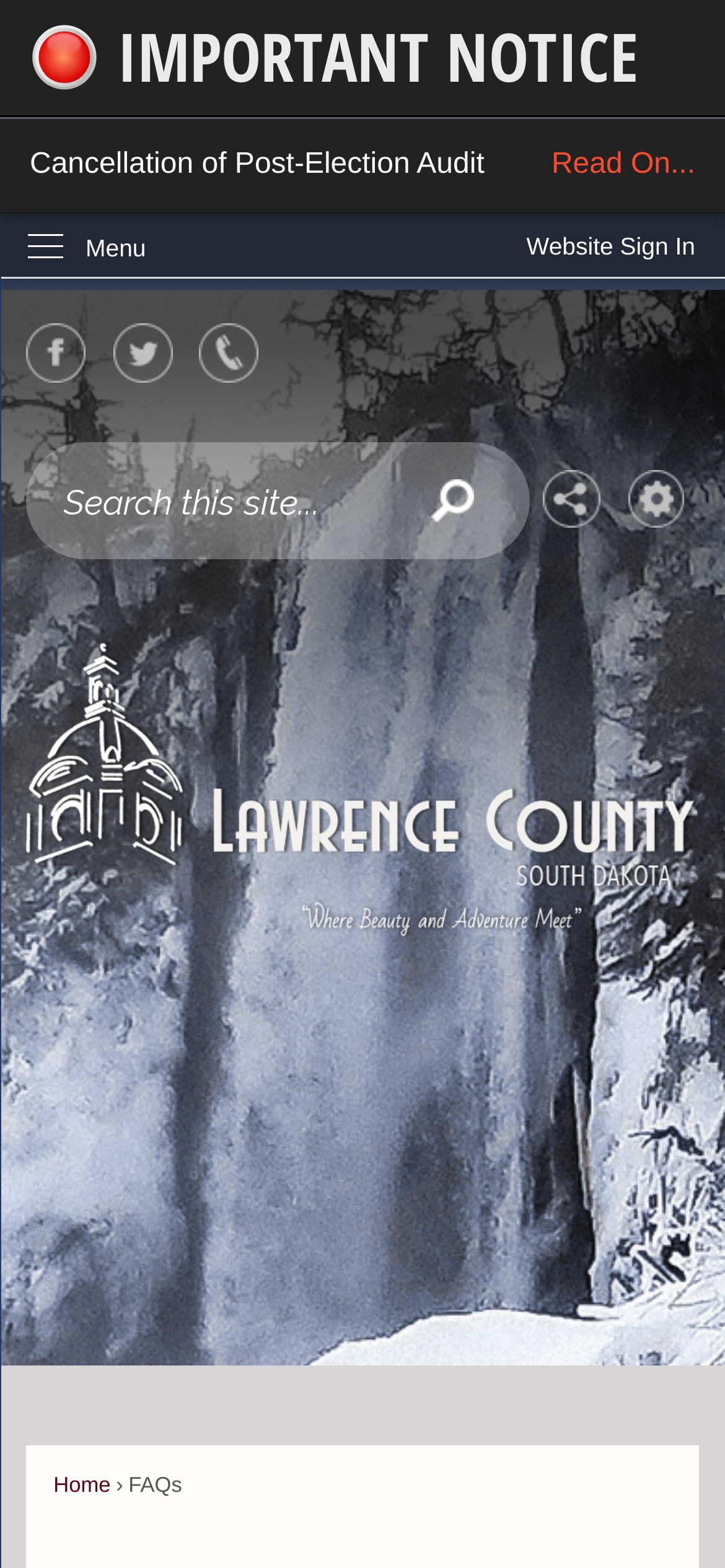Determine the bounding box coordinates for the area that needs to be clicked to fulfill this task: "Search for something". The coordinates must be given as four float numbers between 0 and 1, i.e., [left, top, right, bottom].

[0.037, 0.282, 0.732, 0.357]